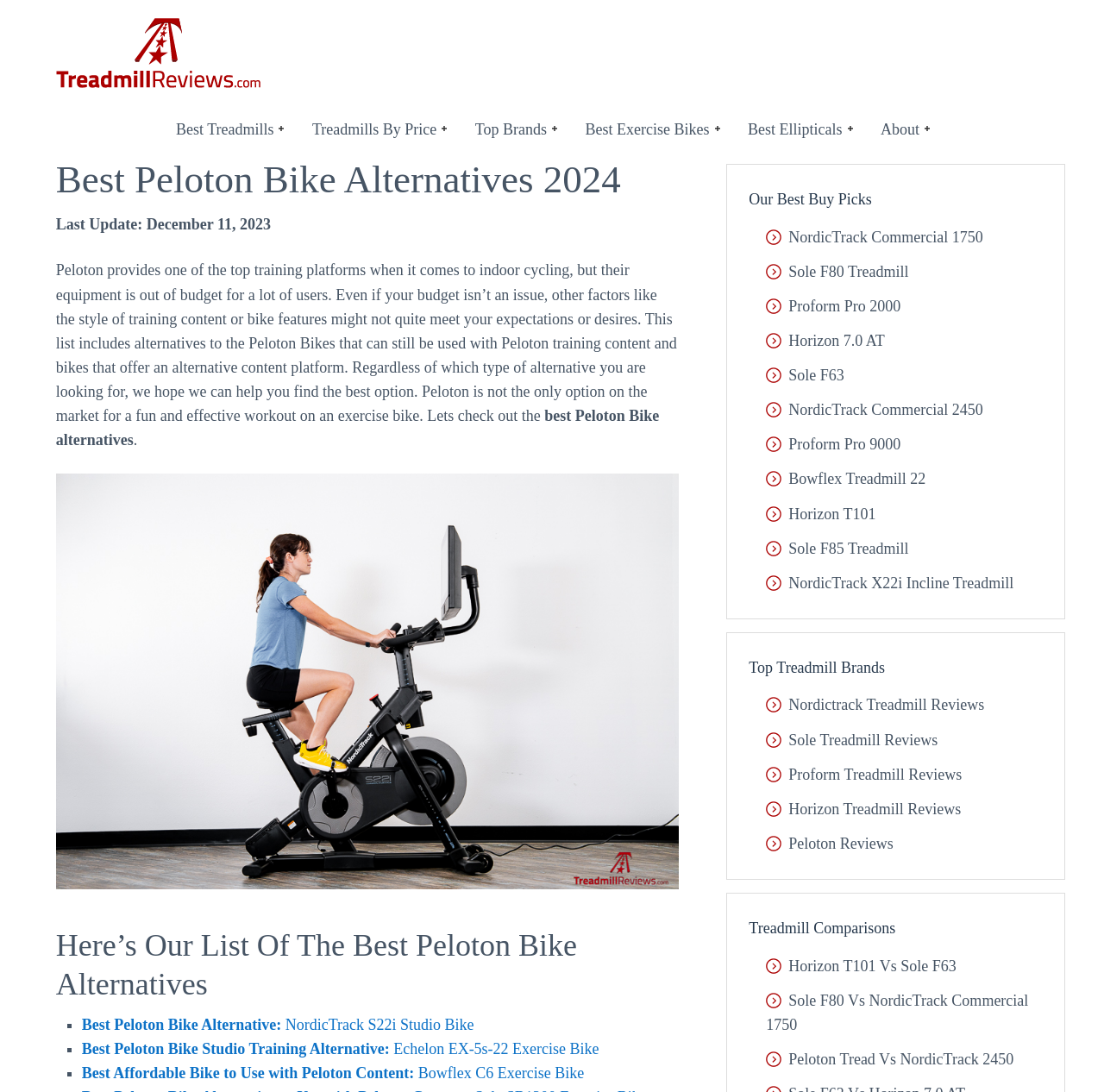Bounding box coordinates are specified in the format (top-left x, top-left y, bottom-right x, bottom-right y). All values are floating point numbers bounded between 0 and 1. Please provide the bounding box coordinate of the region this sentence describes: NordicTrack x22i Incline Treadmill

[0.694, 0.526, 0.918, 0.542]